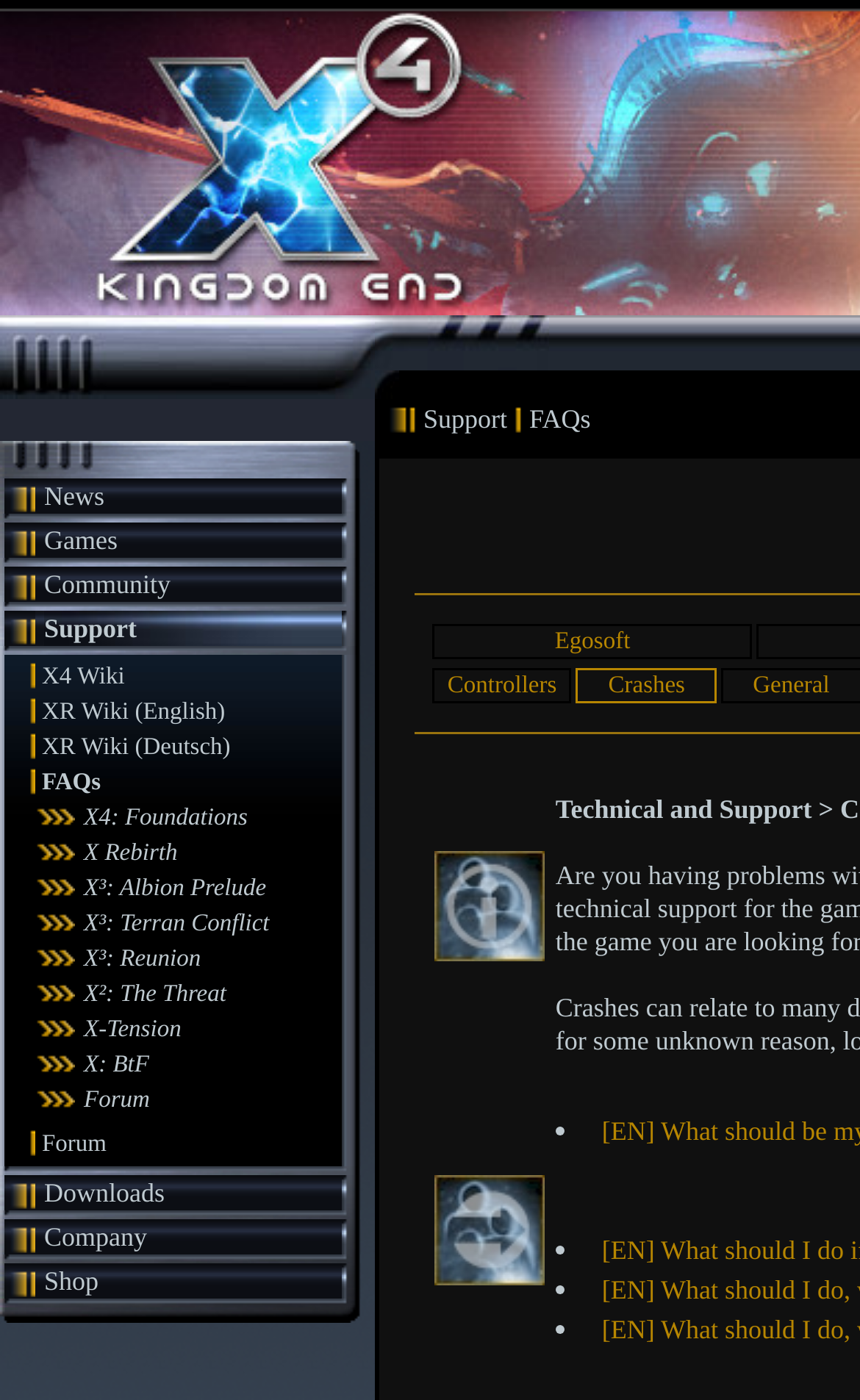How many links are there in the webpage?
Answer with a single word or short phrase according to what you see in the image.

15